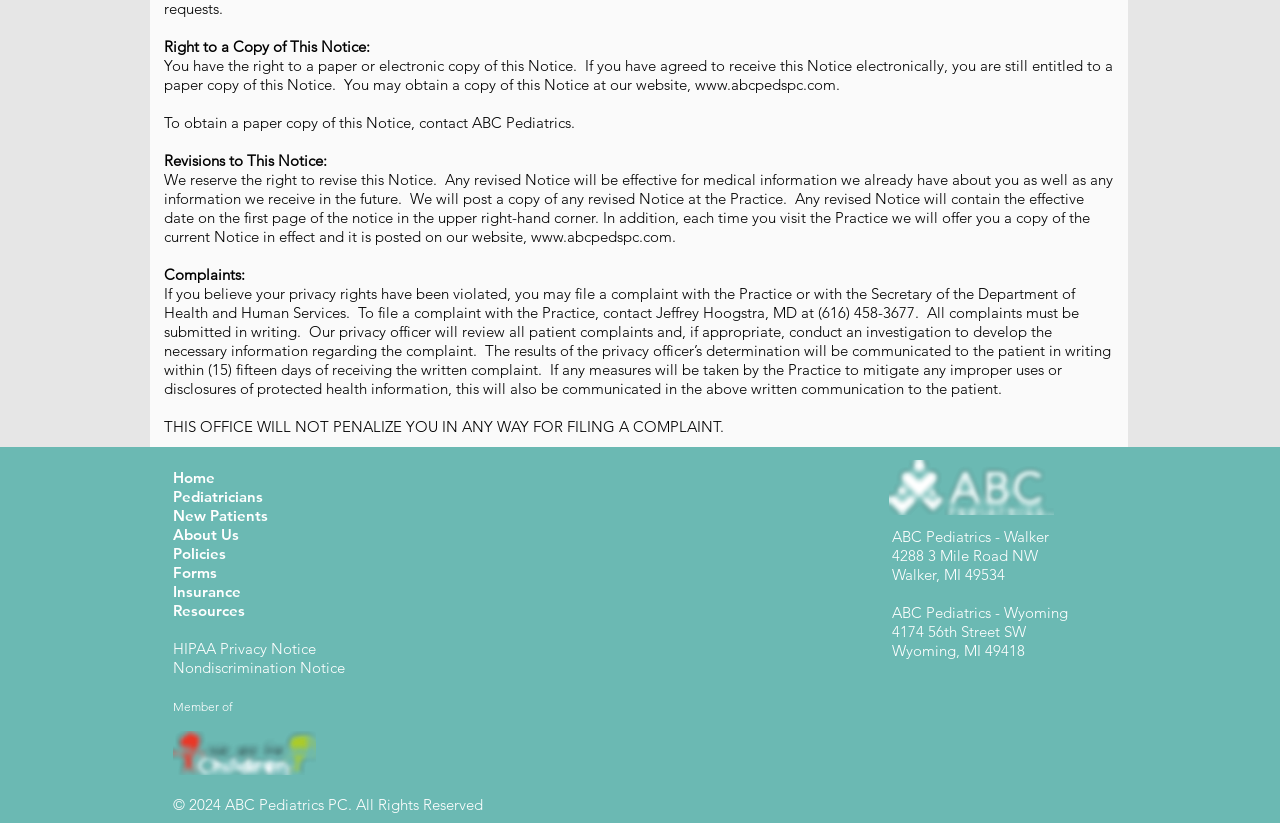Please identify the bounding box coordinates of the element that needs to be clicked to perform the following instruction: "Read the HIPAA Privacy Notice".

[0.135, 0.776, 0.247, 0.8]